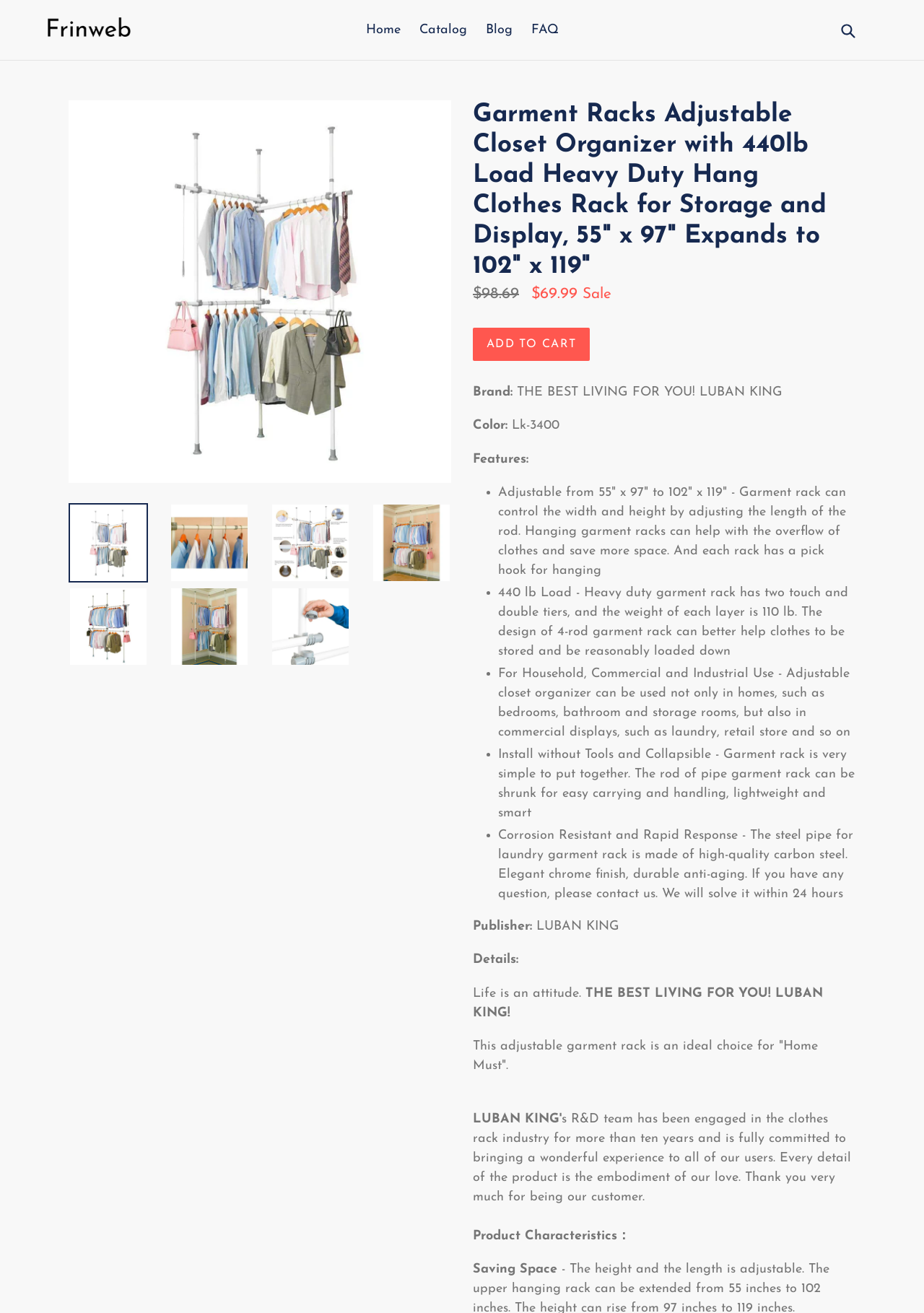Find the bounding box coordinates of the clickable area that will achieve the following instruction: "Learn more about the brand".

[0.555, 0.294, 0.847, 0.304]